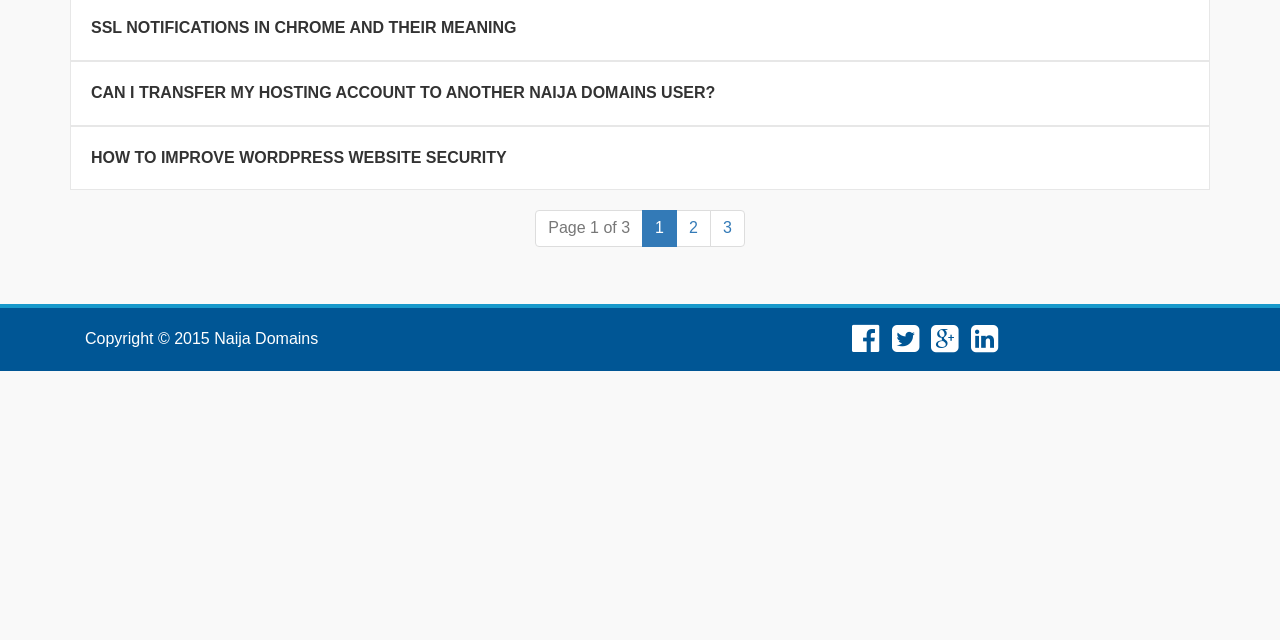Identify the bounding box coordinates of the HTML element based on this description: "2".

[0.528, 0.329, 0.555, 0.386]